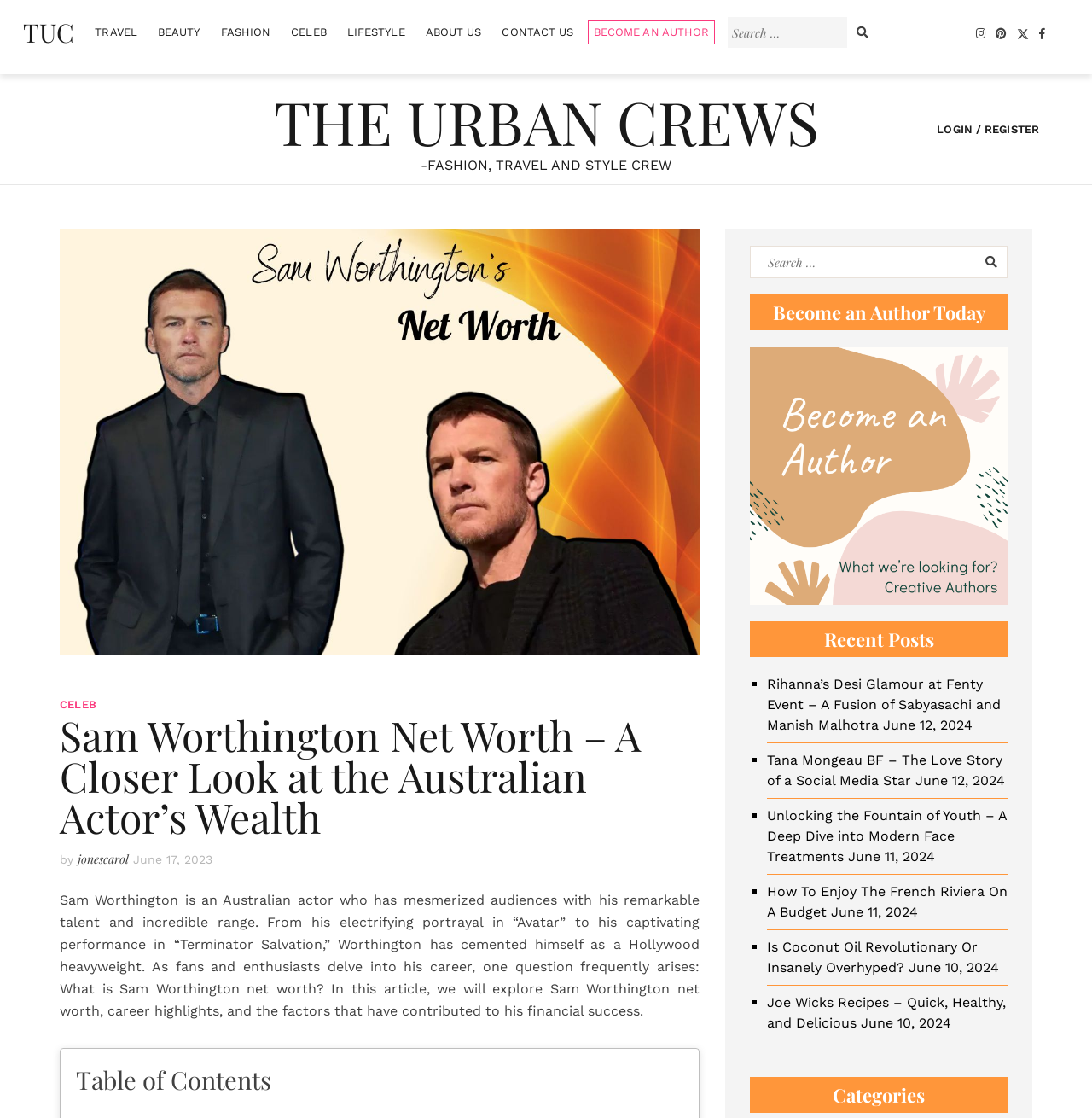Identify the bounding box coordinates for the element you need to click to achieve the following task: "view course information for Scientific Computing with Python and Fortran". The coordinates must be four float values ranging from 0 to 1, formatted as [left, top, right, bottom].

None